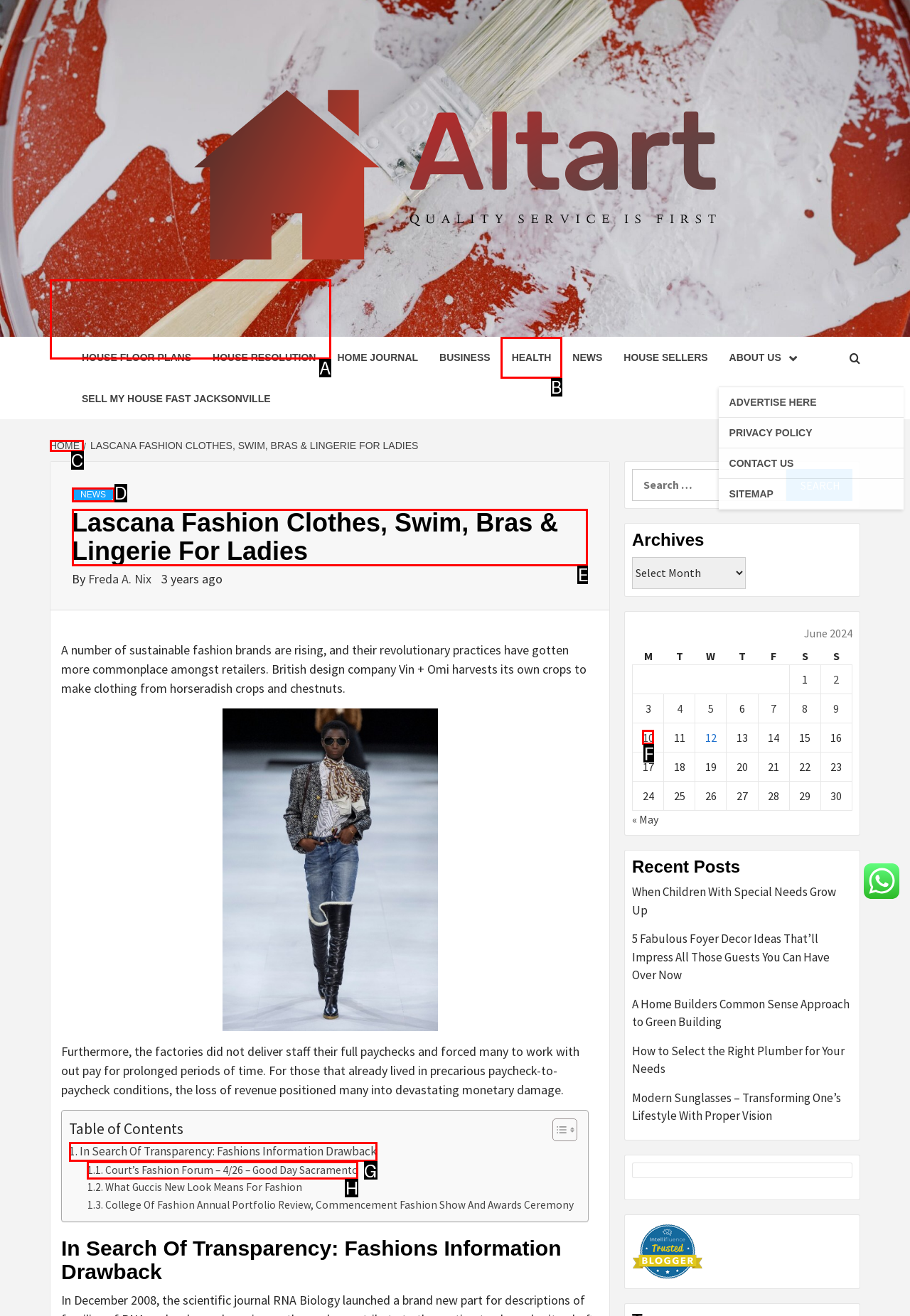Choose the letter of the UI element necessary for this task: Read about Lascana fashion clothes
Answer with the correct letter.

E